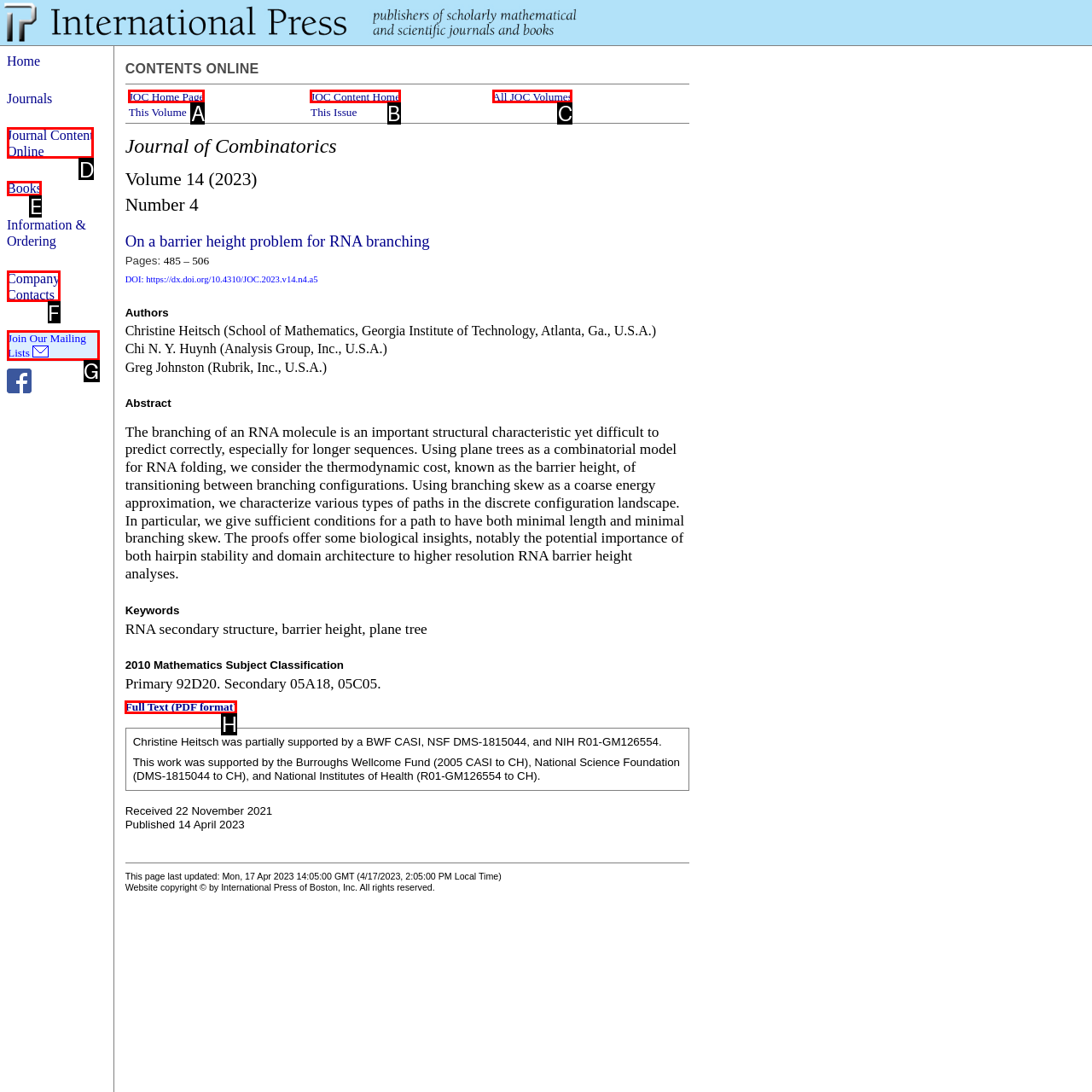Tell me which element should be clicked to achieve the following objective: Join Our Mailing Lists
Reply with the letter of the correct option from the displayed choices.

G